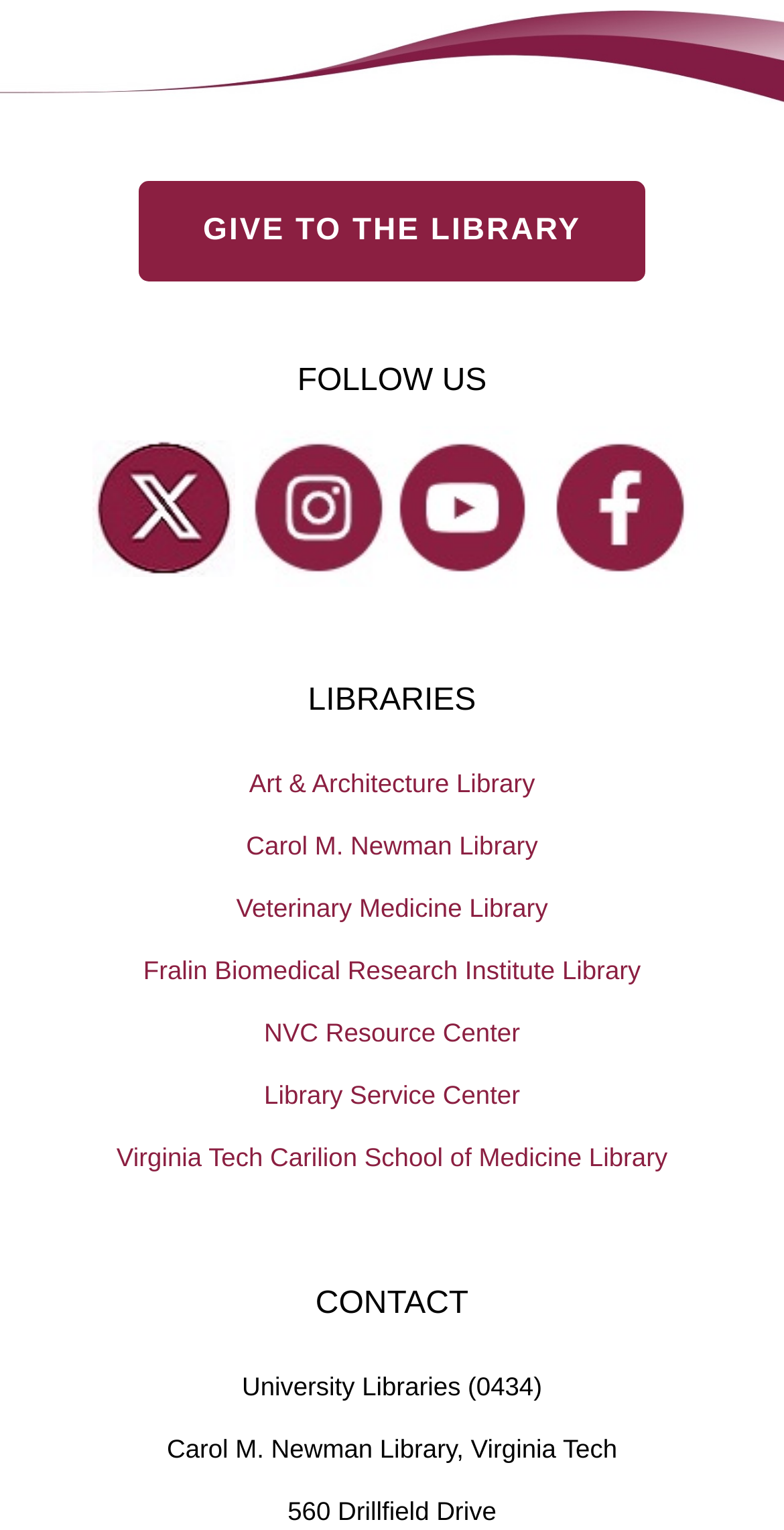Calculate the bounding box coordinates of the UI element given the description: "2024".

None